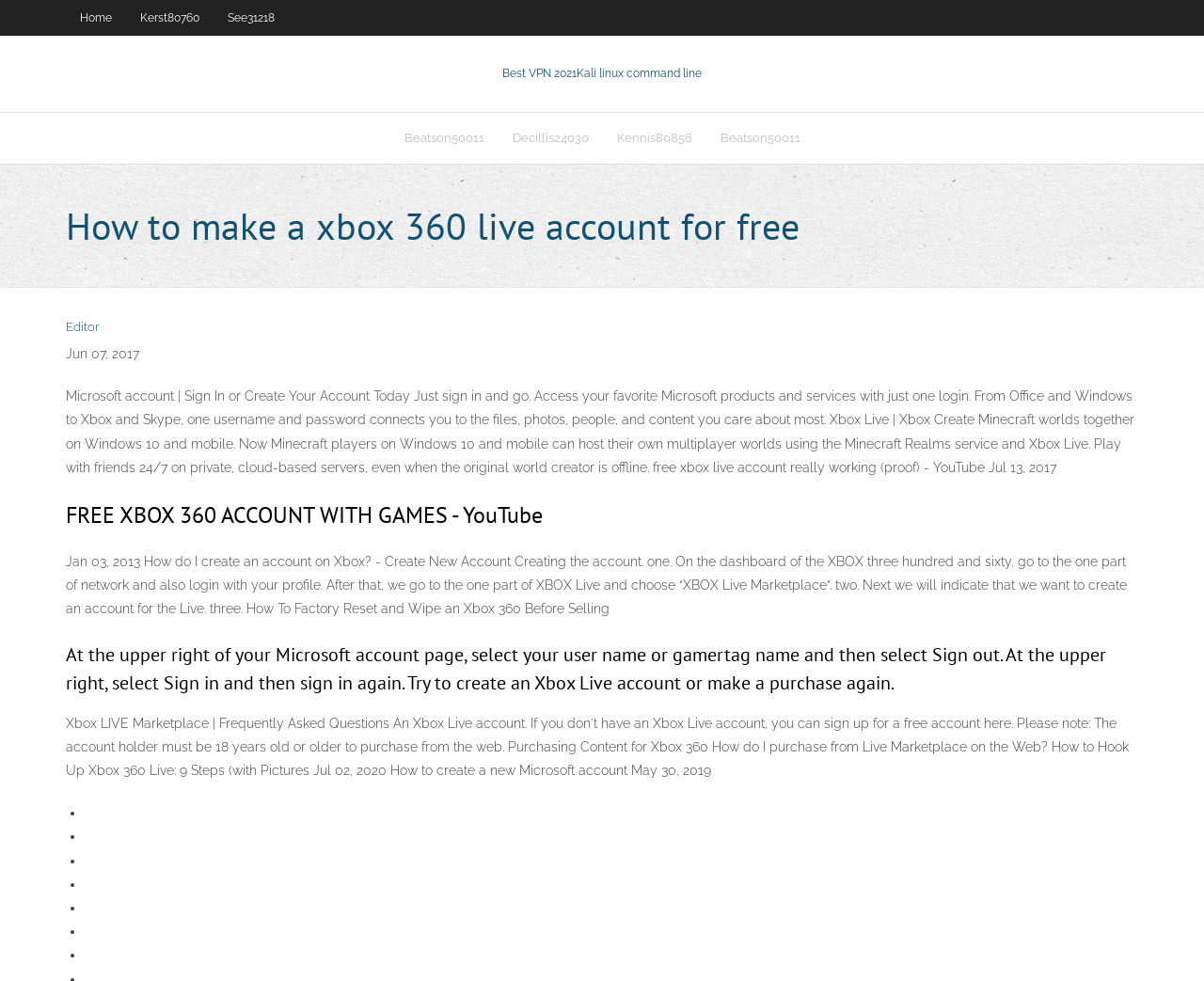Indicate the bounding box coordinates of the element that needs to be clicked to satisfy the following instruction: "Click on the Editor link". The coordinates should be four float numbers between 0 and 1, i.e., [left, top, right, bottom].

[0.055, 0.326, 0.082, 0.34]